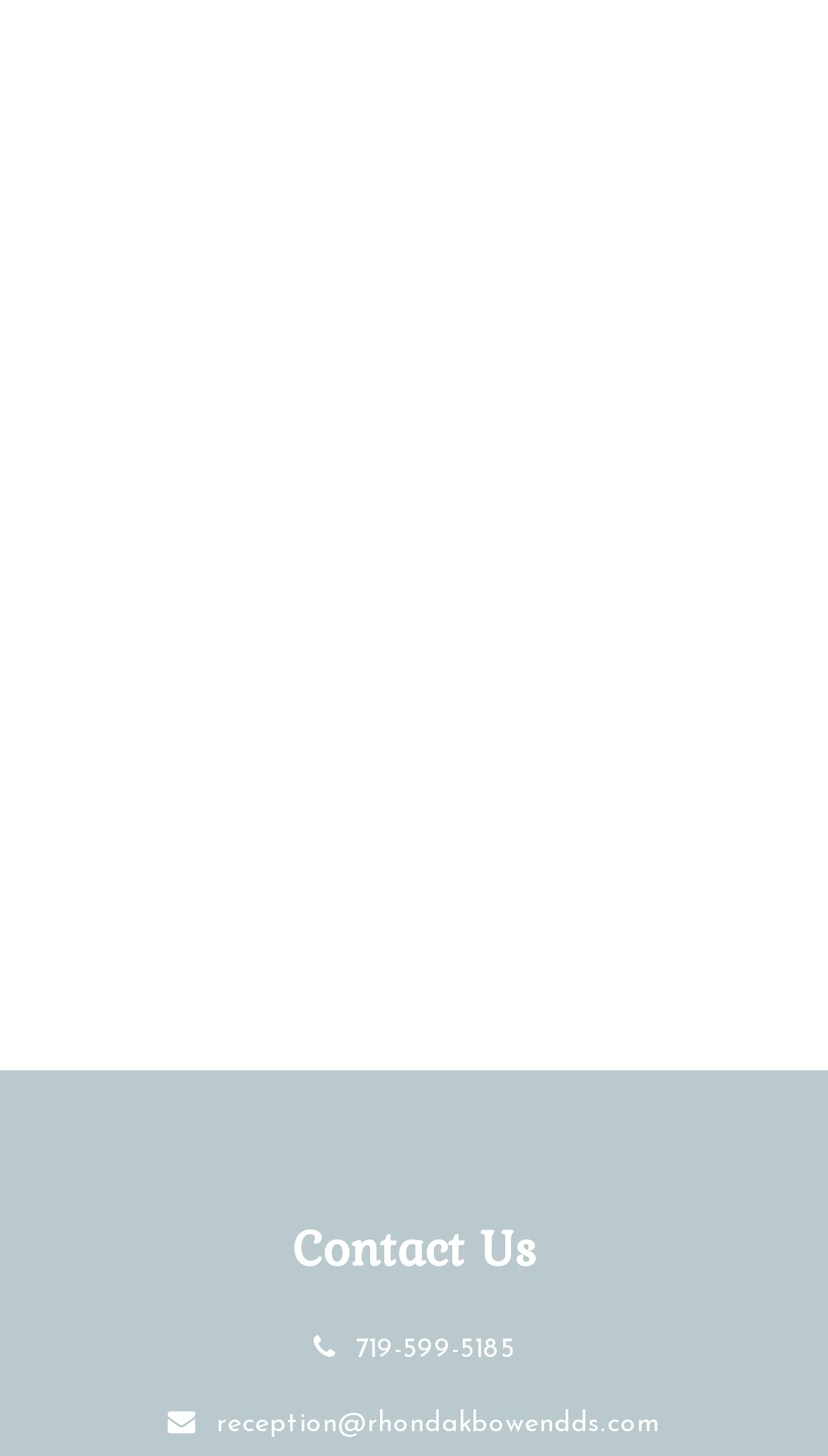What is the phone number displayed on the page?
Using the information from the image, give a concise answer in one word or a short phrase.

719-599-5185